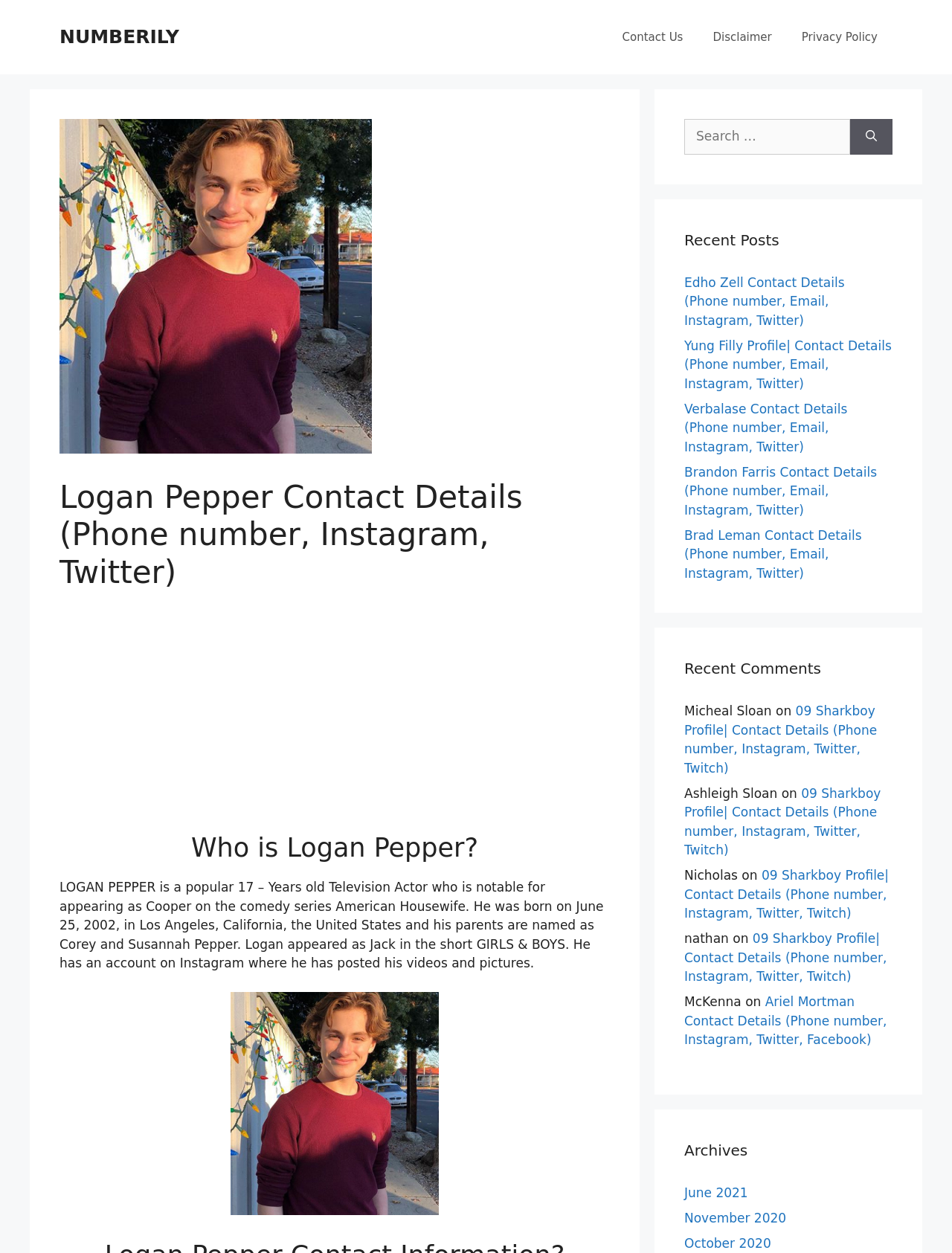Please identify the coordinates of the bounding box for the clickable region that will accomplish this instruction: "View archives".

[0.719, 0.909, 0.938, 0.927]